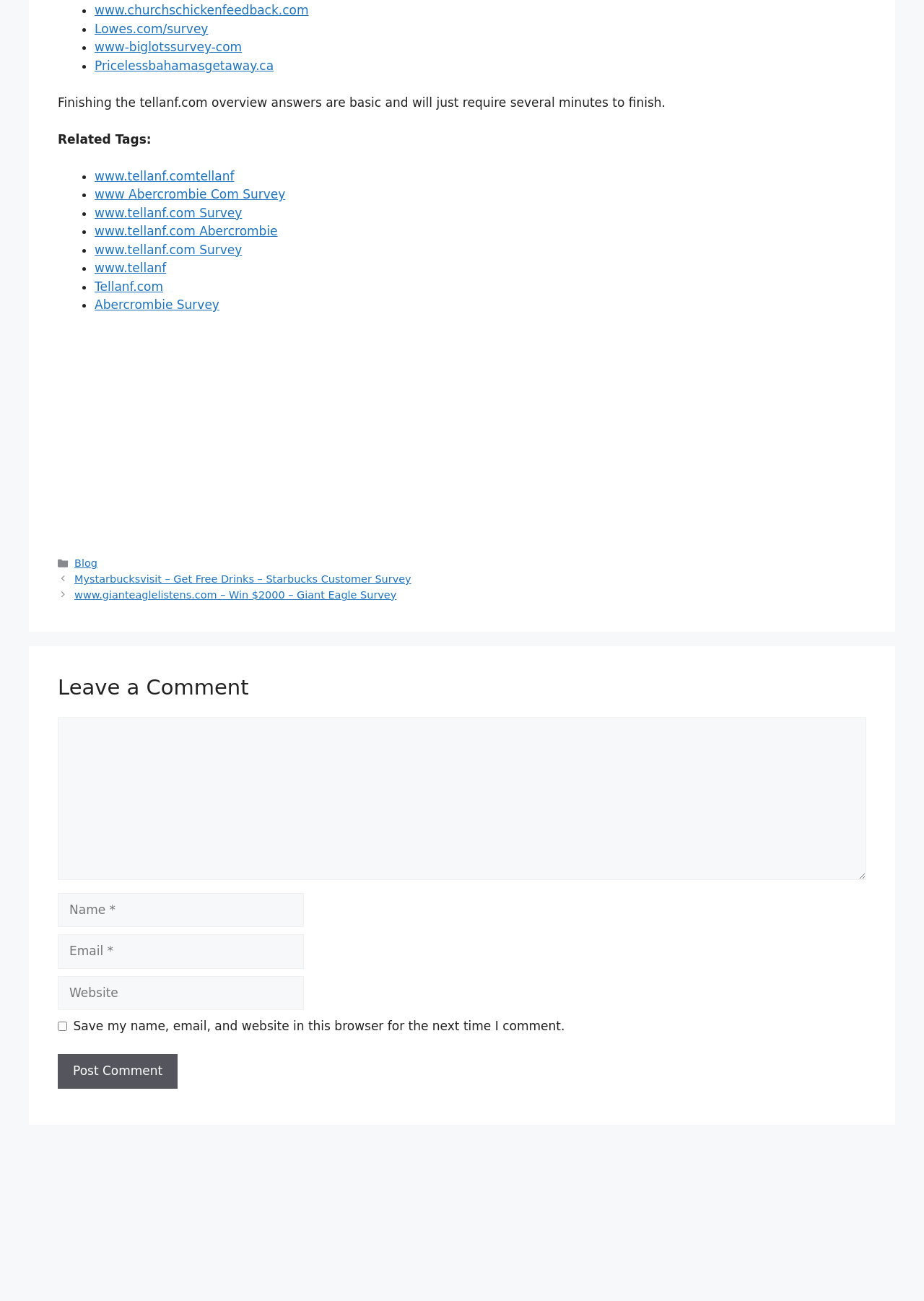What is the purpose of the webpage?
Kindly offer a comprehensive and detailed response to the question.

The webpage appears to provide guidance on how to complete surveys from various companies, including Church's Chicken, Lowe's, and Abercrombie, among others. The presence of links to these surveys and a comment section suggests that the webpage is intended to assist users in completing these surveys.